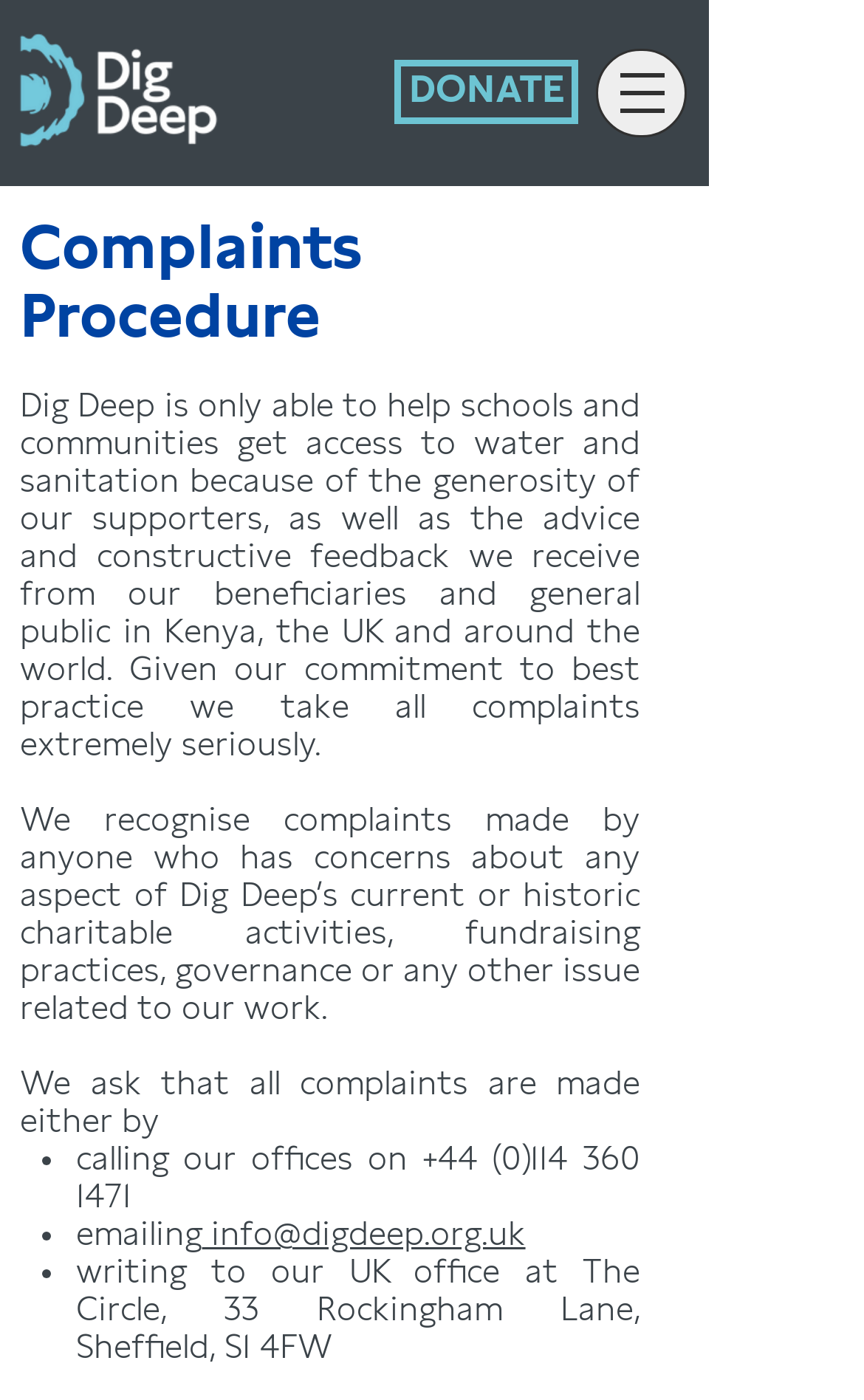How can complaints be made?
Based on the screenshot, give a detailed explanation to answer the question.

The webpage lists three ways to make a complaint: calling the office, emailing, or writing to the UK office address.